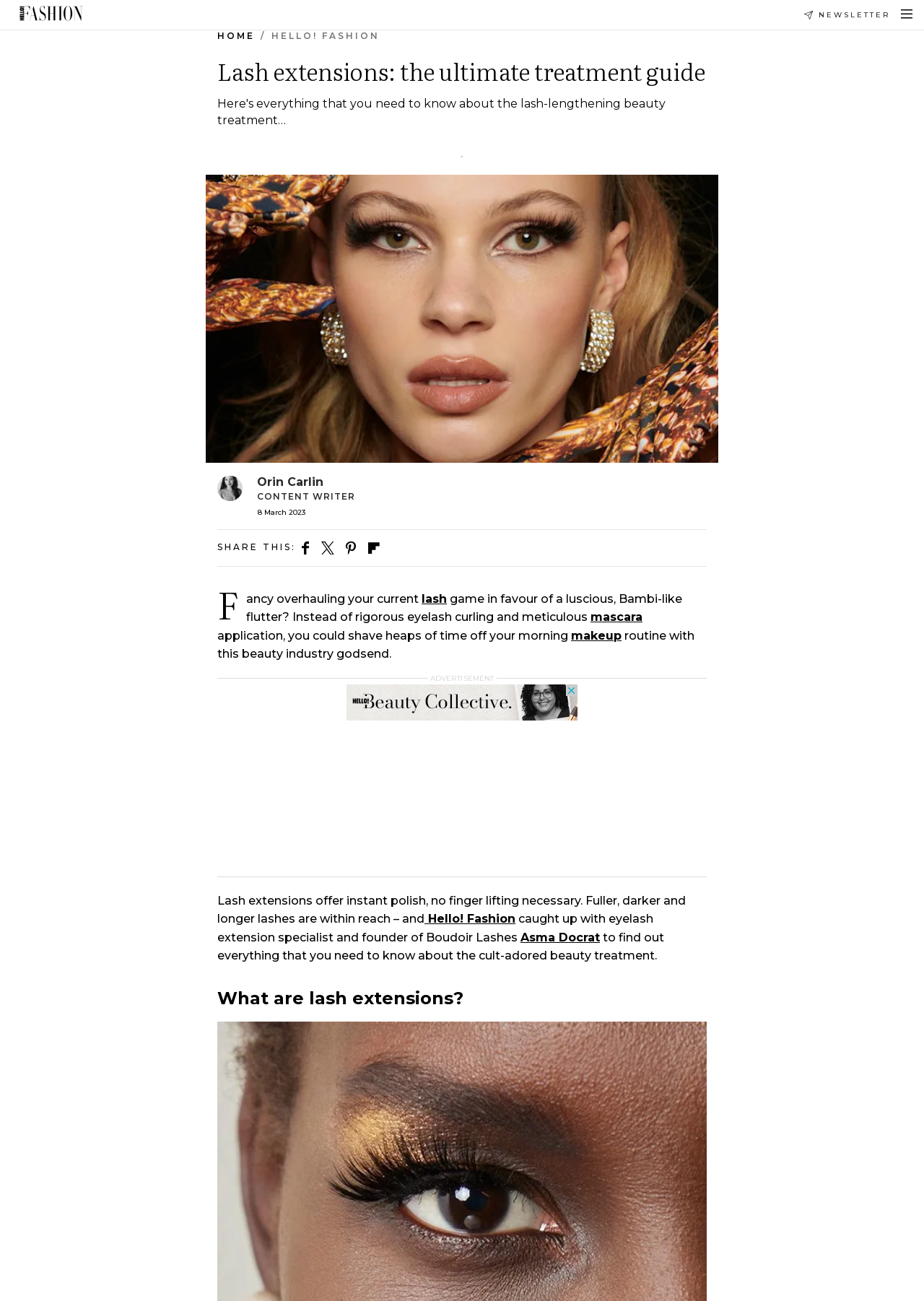Could you specify the bounding box coordinates for the clickable section to complete the following instruction: "Click on the 'Hello! Fashion' link"?

[0.294, 0.023, 0.411, 0.032]